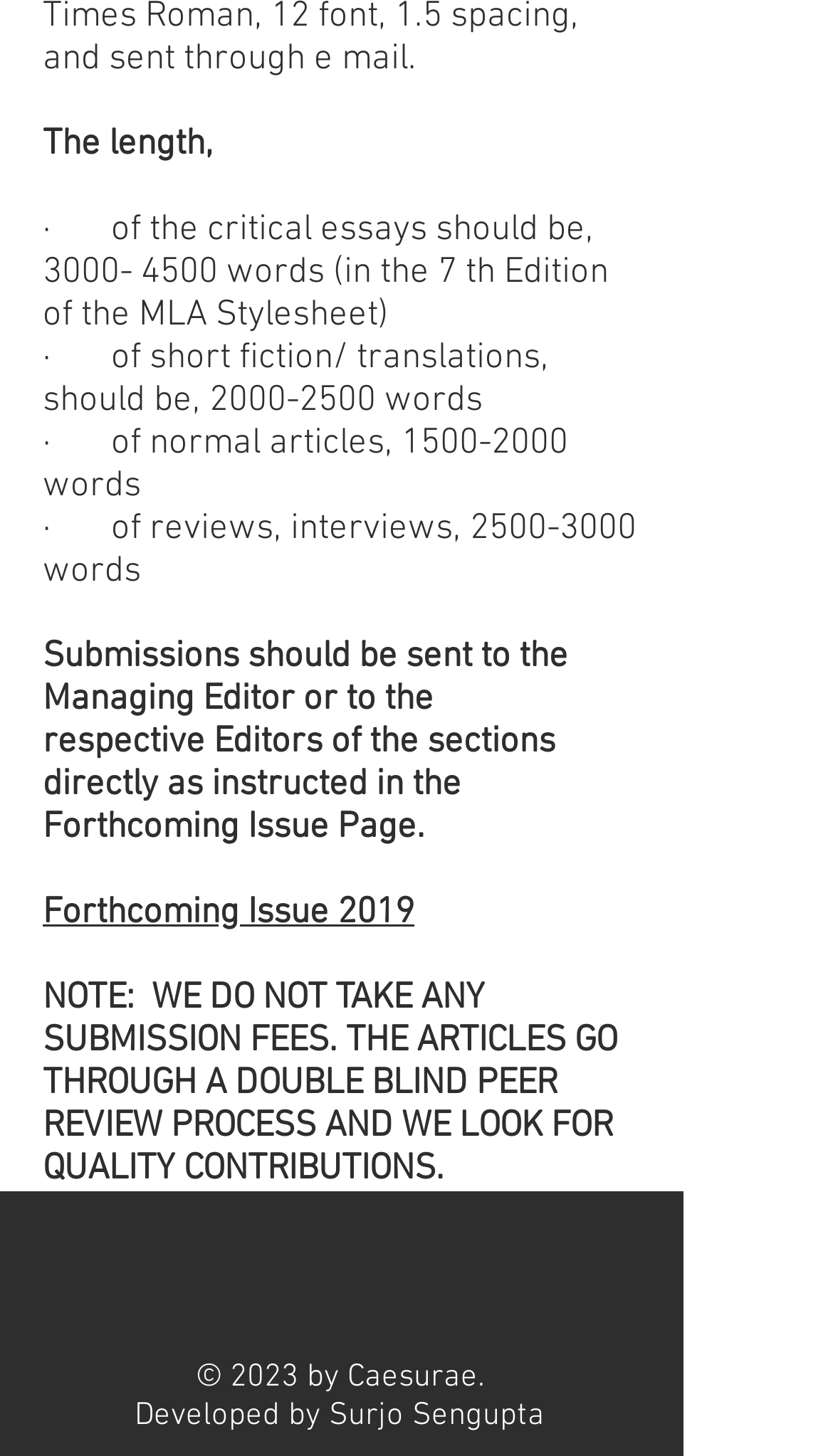Identify the bounding box of the UI element that matches this description: "aria-label="Facebook - White Circle"".

[0.277, 0.867, 0.349, 0.908]